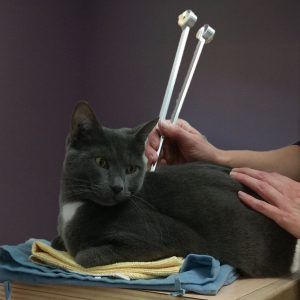What is the material of the surface the cat is on?
Provide a detailed answer to the question, using the image to inform your response.

The caption describes the surface as a 'wooden surface', which implies that the material of the surface is wood.